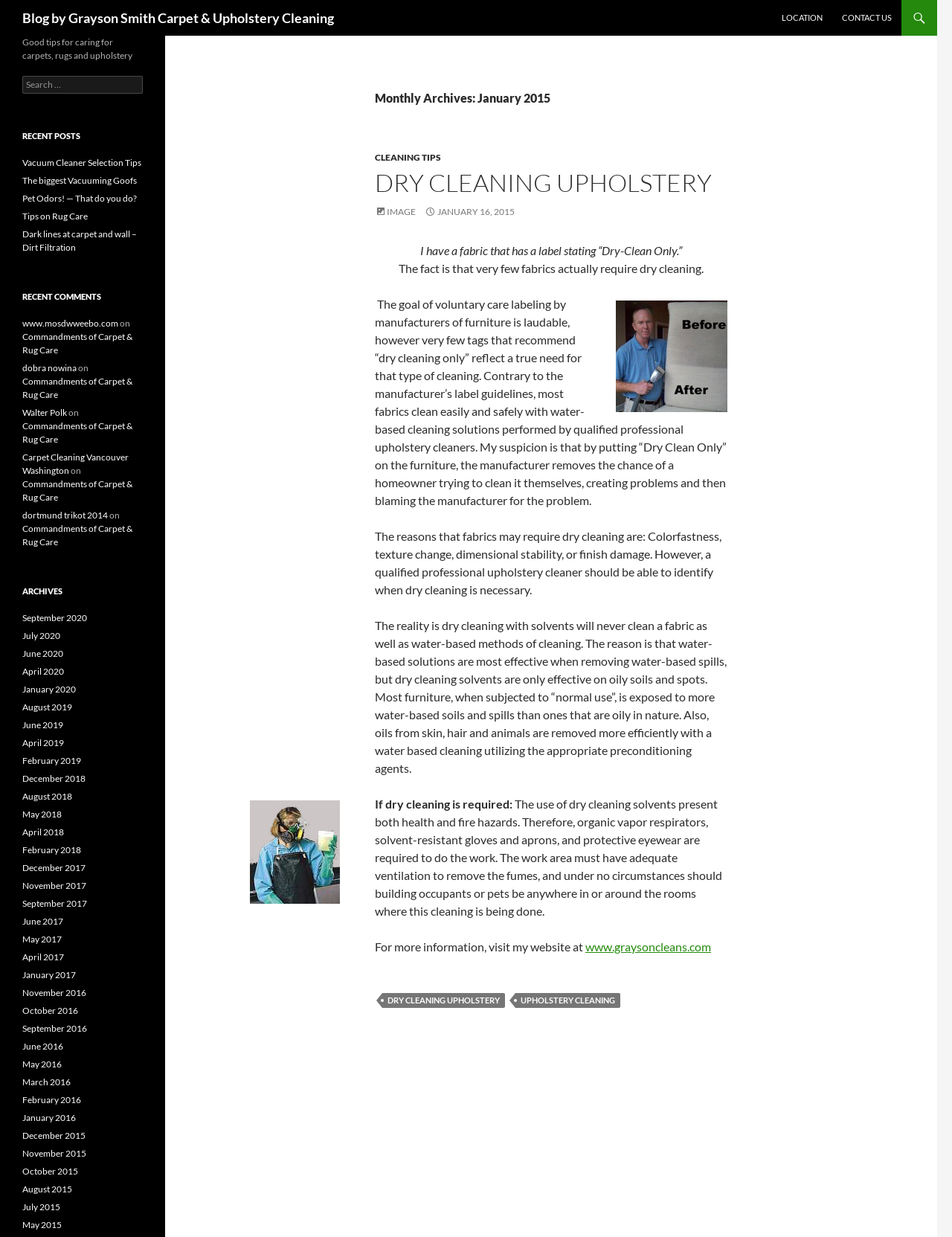Identify the coordinates of the bounding box for the element that must be clicked to accomplish the instruction: "Read the article 'DRY CLEANING UPHOLSTERY'".

[0.394, 0.137, 0.764, 0.159]